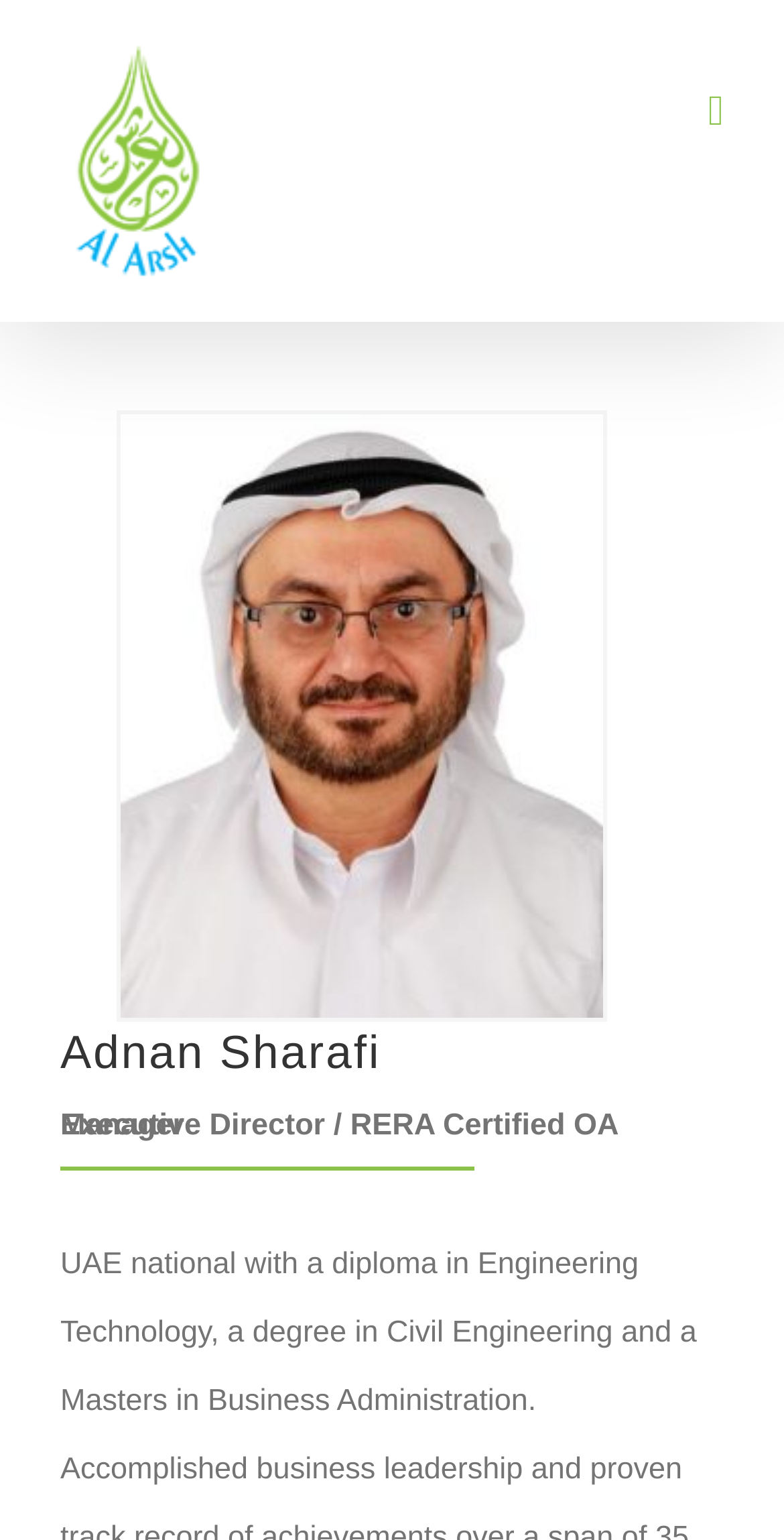Respond to the question below with a single word or phrase:
What is the function of the button at the bottom?

Go to Top